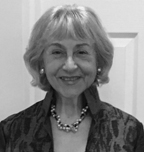Based on the image, please elaborate on the answer to the following question:
Where does Elizabeth Elwood live?

According to the caption, Elizabeth Elwood resides on British Columbia's Sunshine Coast with her husband and their spirited tabby cat, indicating her place of residence.